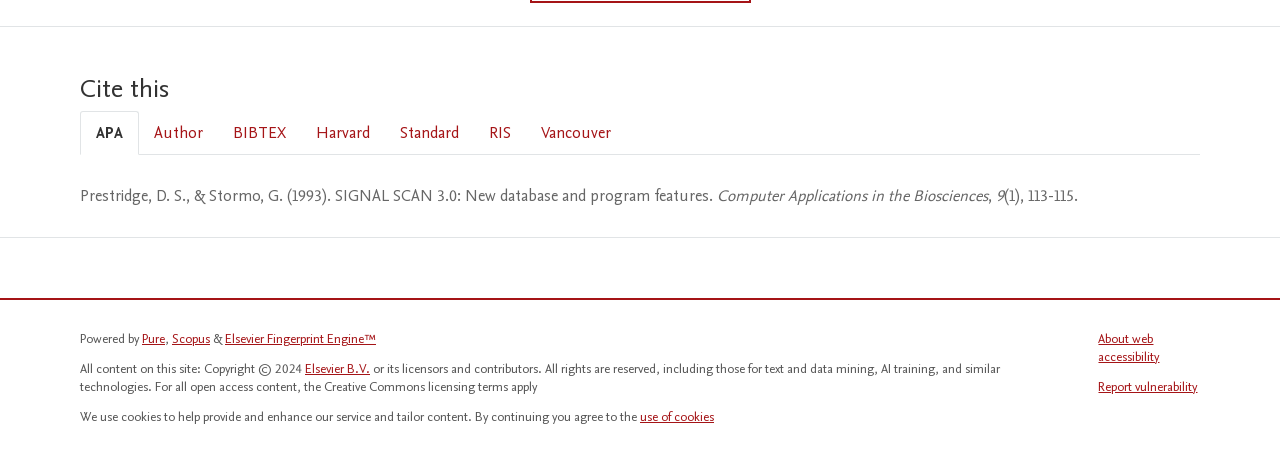What is the title of the publication?
Please provide a comprehensive answer based on the contents of the image.

The title of the publication can be found in the tabpanel element with the label 'APA'. Within this tabpanel, there is a StaticText element that contains the title of the publication, which is 'SIGNAL SCAN 3.0: New database and program features'.